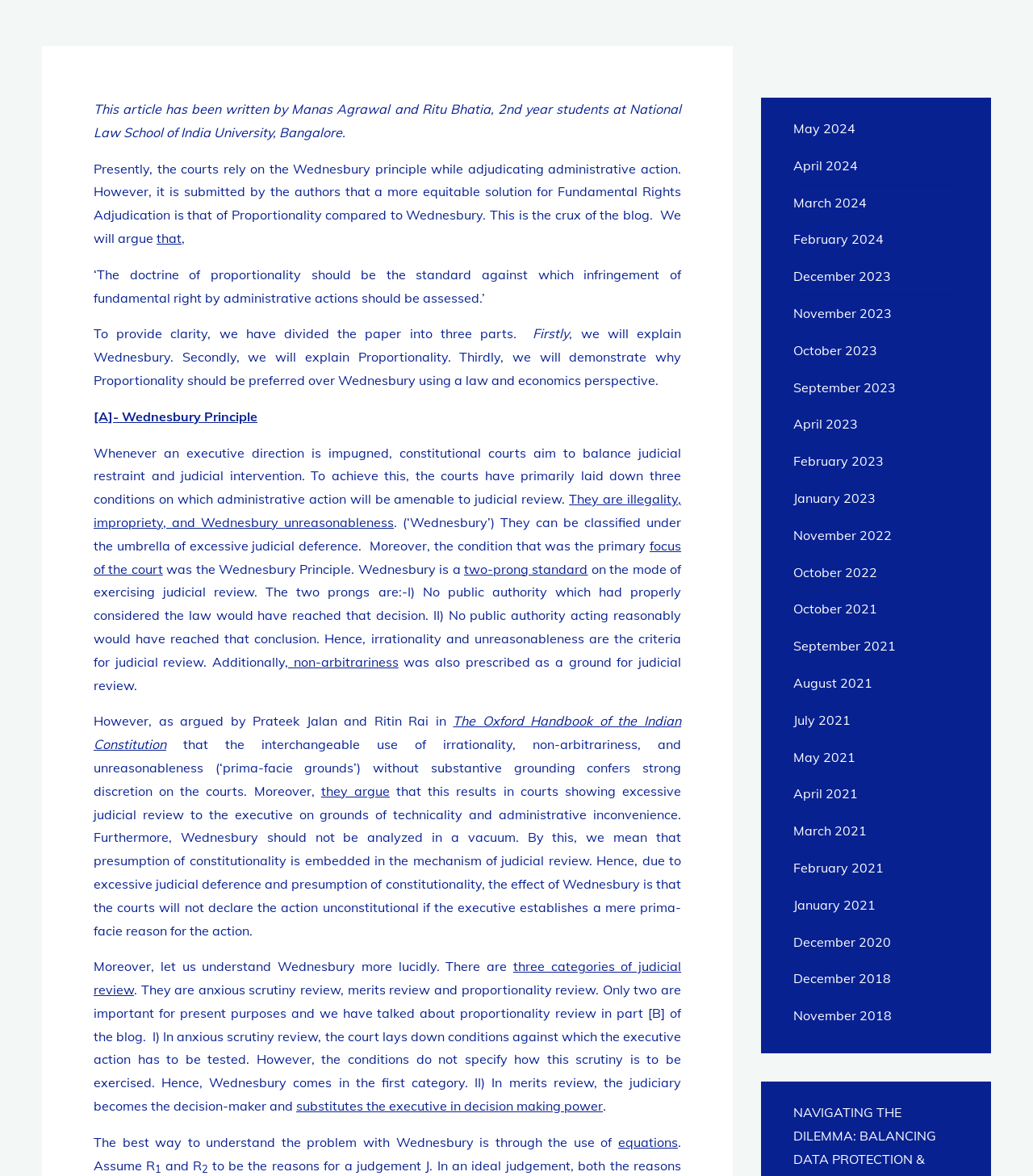Highlight the bounding box coordinates of the element that should be clicked to carry out the following instruction: "Follow the link to 'The Oxford Handbook of the Indian Constitution'". The coordinates must be given as four float numbers ranging from 0 to 1, i.e., [left, top, right, bottom].

[0.091, 0.606, 0.659, 0.64]